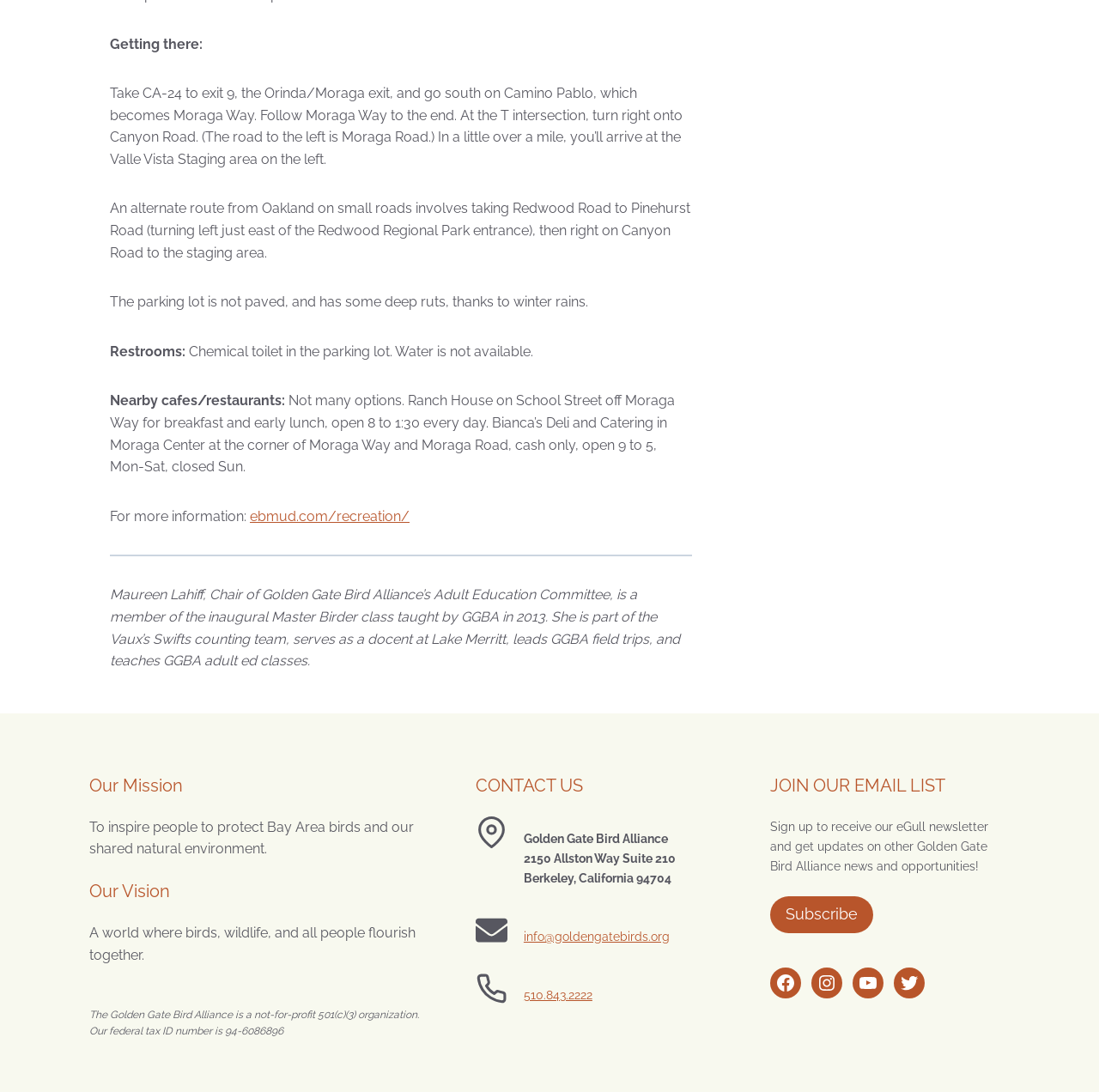Provide a single word or phrase to answer the given question: 
What is the name of the organization described on this webpage?

Golden Gate Bird Alliance